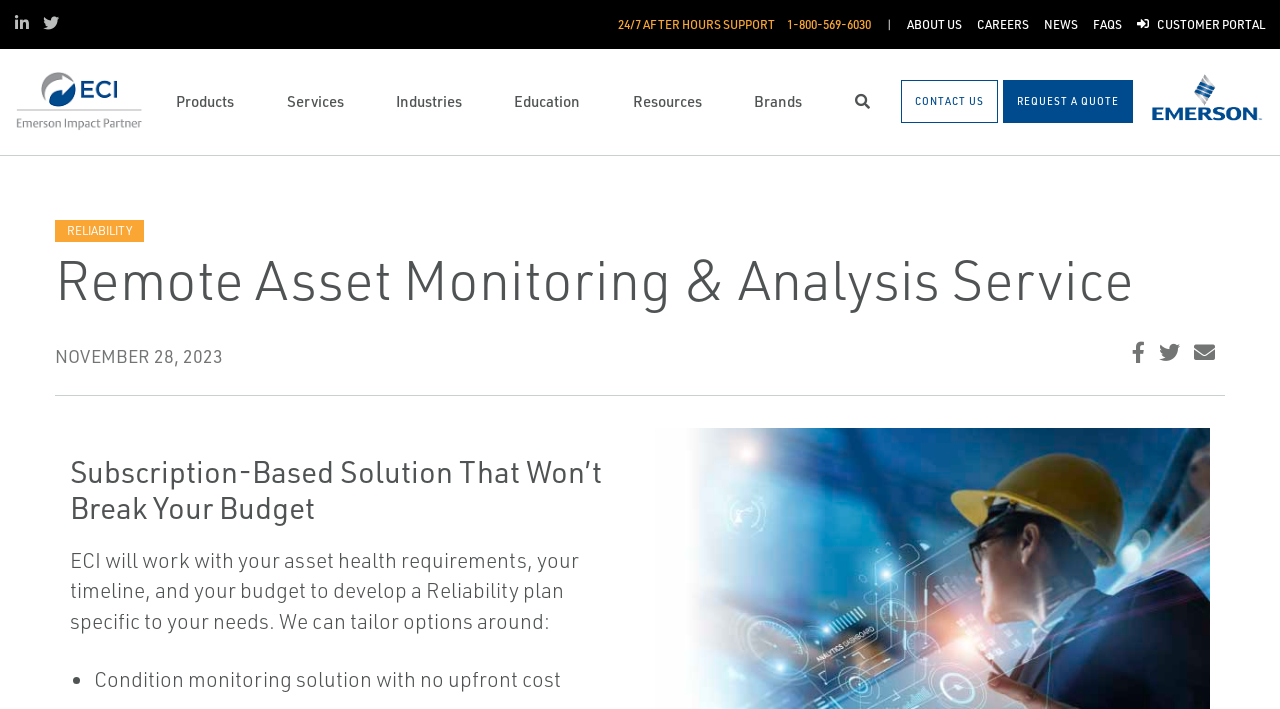Provide your answer to the question using just one word or phrase: What is the company's 24/7 after hours support number?

1-800-569-6030